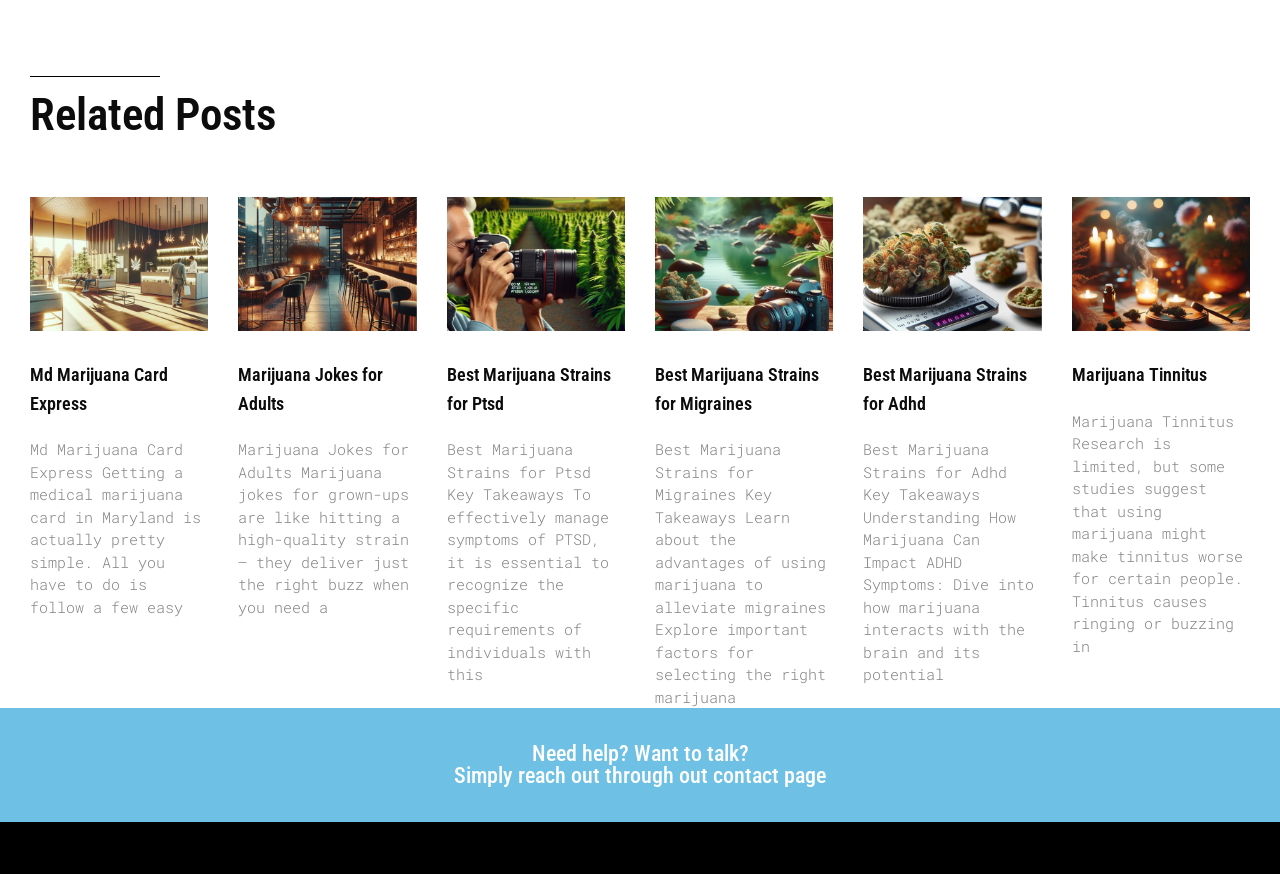Please identify the bounding box coordinates of the region to click in order to complete the task: "Click on the 'Md Marijuana Card Express' link". The coordinates must be four float numbers between 0 and 1, specified as [left, top, right, bottom].

[0.023, 0.416, 0.131, 0.473]